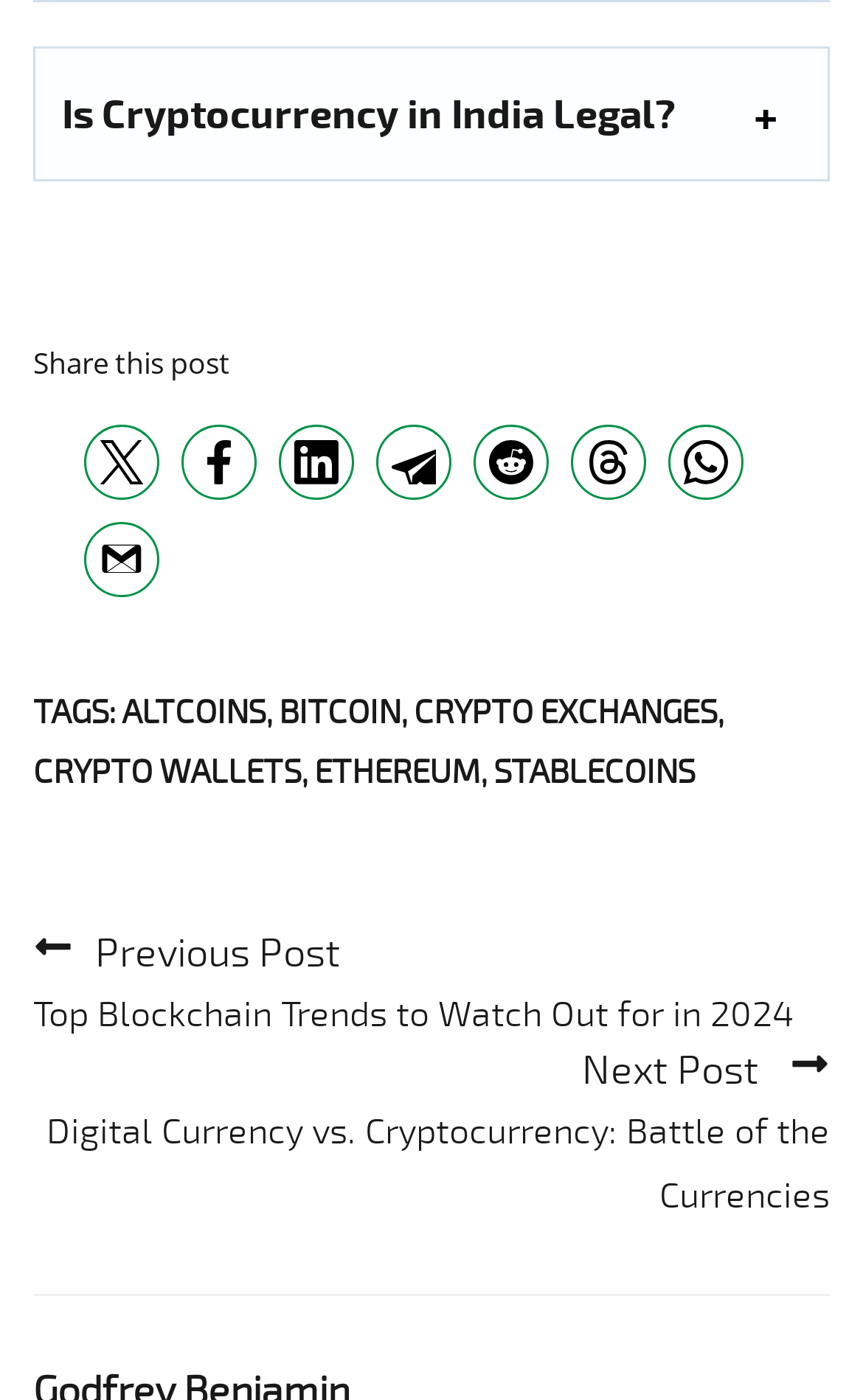Find the bounding box coordinates for the area you need to click to carry out the instruction: "Read about Top Blockchain Trends to Watch Out for in 2024". The coordinates should be four float numbers between 0 and 1, indicated as [left, top, right, bottom].

[0.038, 0.66, 0.962, 0.746]